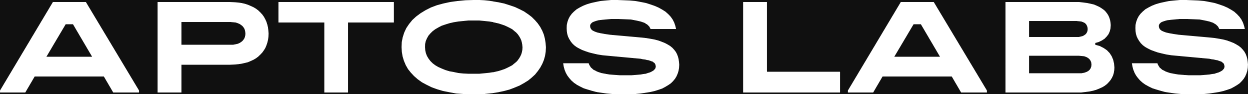What is the font style of the logo?
Please give a detailed and elaborate answer to the question.

The logo uses a bold, uppercase font, emphasizing the name 'APTOS' in large letters, with 'LABS' in a slightly smaller size directly beneath it, conveying a sense of innovation and authority within the tech space.